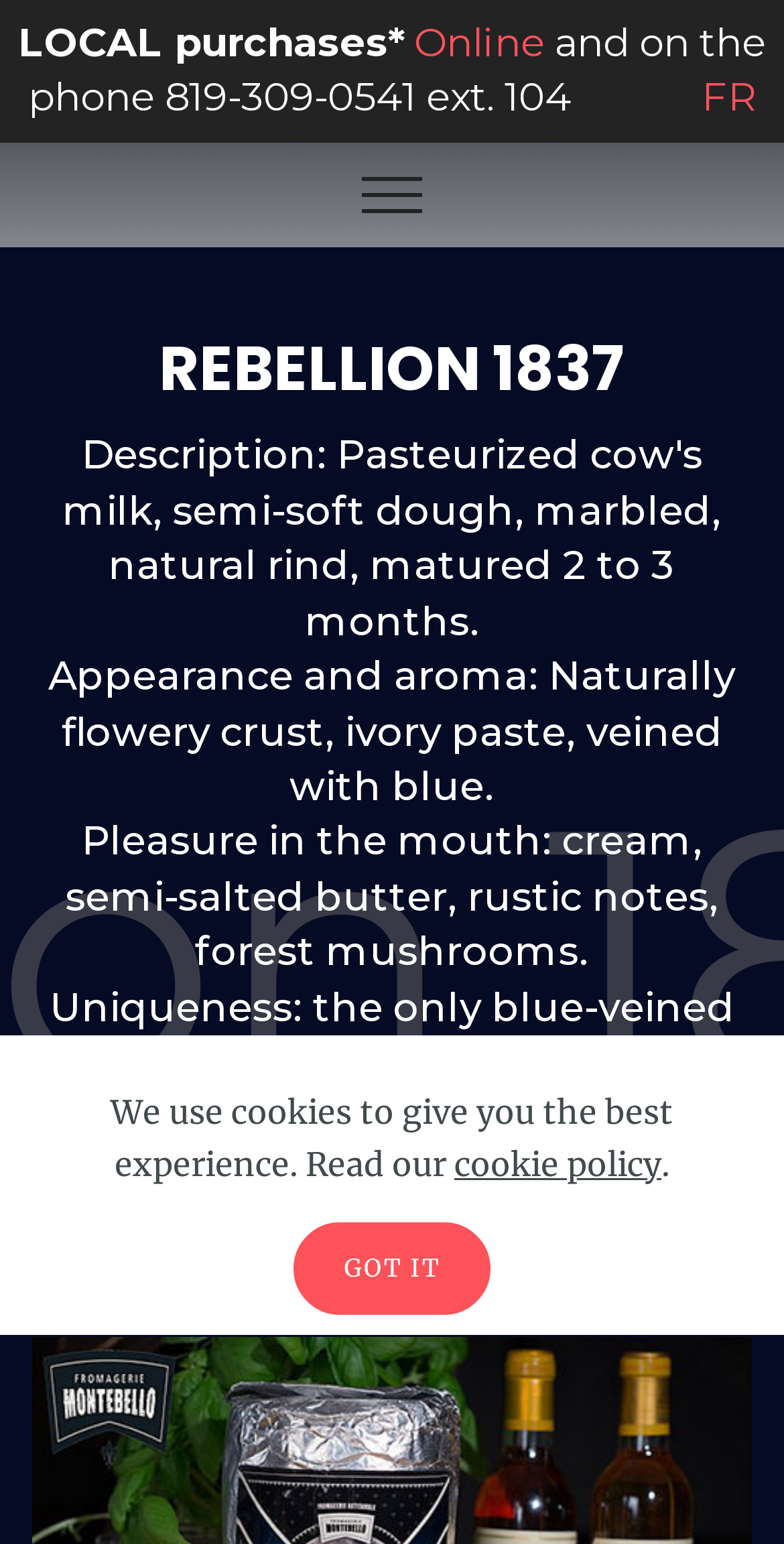Identify the bounding box coordinates for the UI element mentioned here: "GOT IT". Provide the coordinates as four float values between 0 and 1, i.e., [left, top, right, bottom].

[0.374, 0.792, 0.626, 0.852]